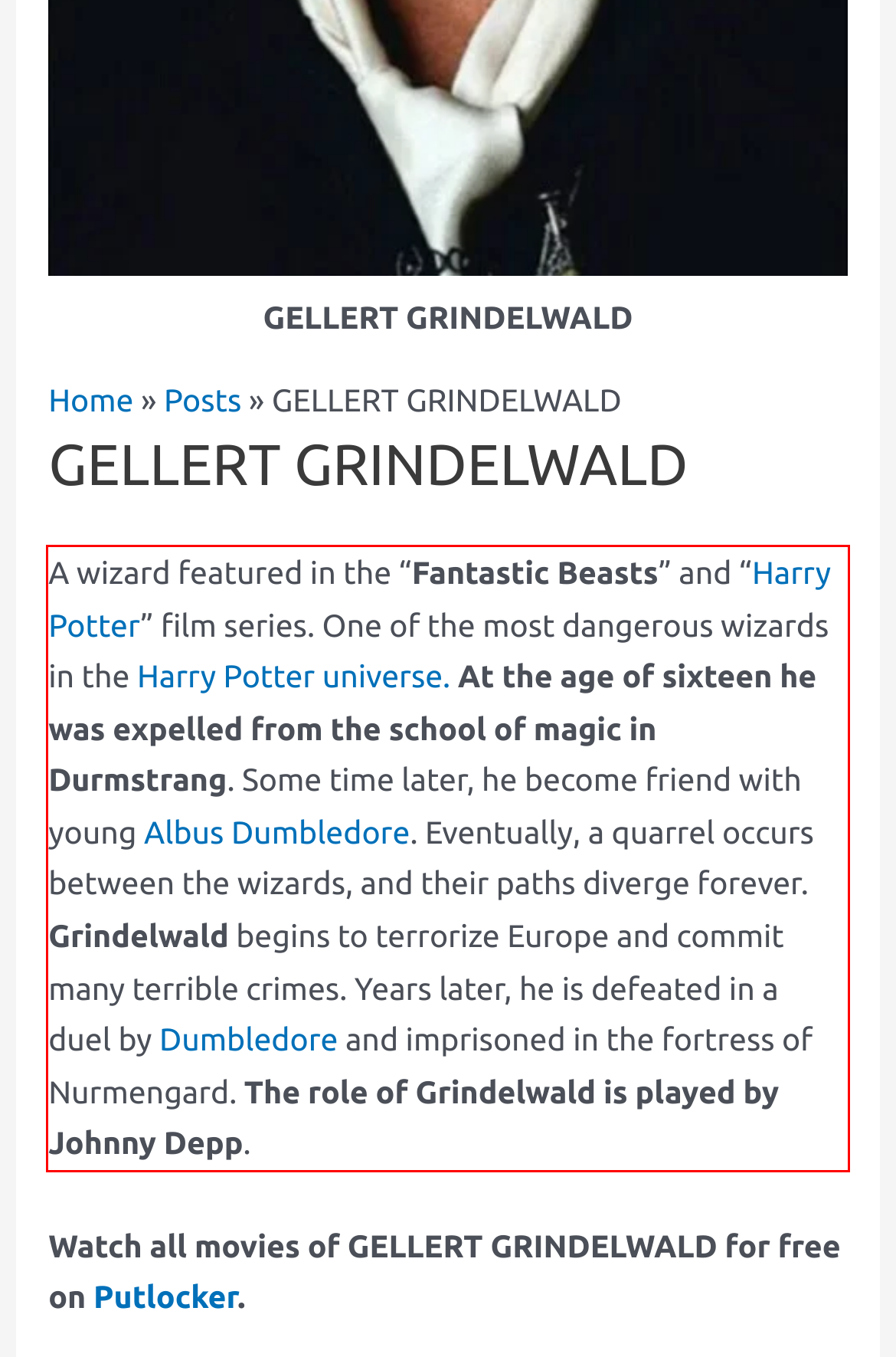Within the screenshot of the webpage, there is a red rectangle. Please recognize and generate the text content inside this red bounding box.

A wizard featured in the “Fantastic Beasts” and “Harry Potter” film series. One of the most dangerous wizards in the Harry Potter universe. At the age of sixteen he was expelled from the school of magic in Durmstrang. Some time later, he become friend with young Albus Dumbledore. Eventually, a quarrel occurs between the wizards, and their paths diverge forever. Grindelwald begins to terrorize Europe and commit many terrible crimes. Years later, he is defeated in a duel by Dumbledore and imprisoned in the fortress of Nurmengard. The role of Grindelwald is played by Johnny Depp.